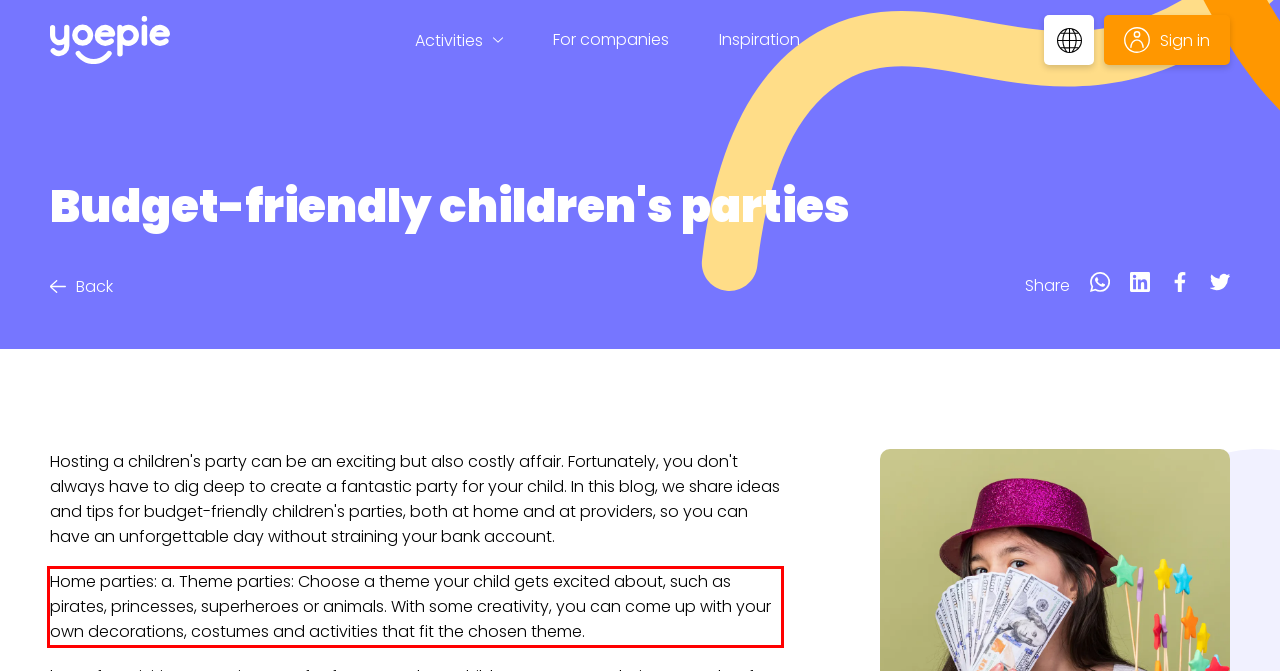You have a screenshot of a webpage with a UI element highlighted by a red bounding box. Use OCR to obtain the text within this highlighted area.

Home parties: a. Theme parties: Choose a theme your child gets excited about, such as pirates, princesses, superheroes or animals. With some creativity, you can come up with your own decorations, costumes and activities that fit the chosen theme.